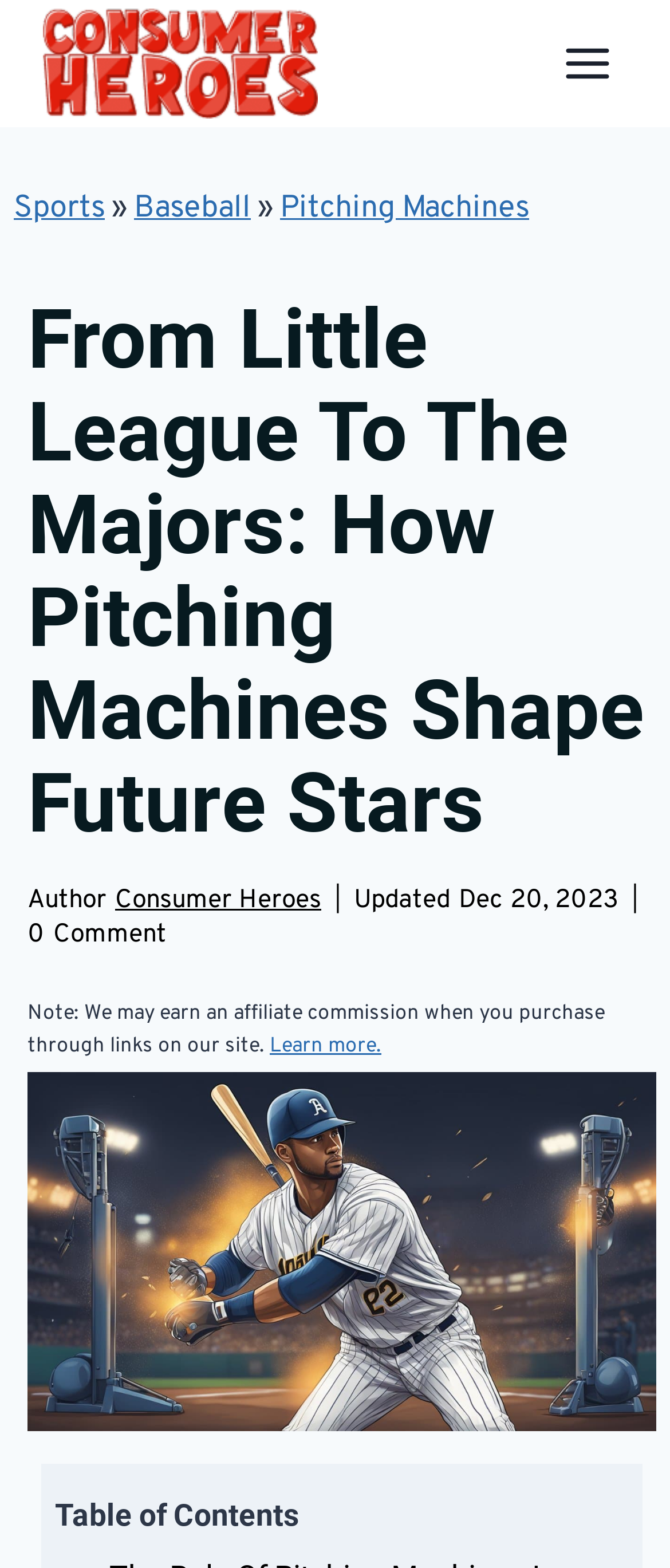What is the category of the article?
Look at the image and provide a detailed response to the question.

I determined the category of the article by looking at the navigation links at the top of the page, which include 'Sports' and 'Baseball'. The link 'Baseball' is highlighted, indicating that the current article belongs to this category.